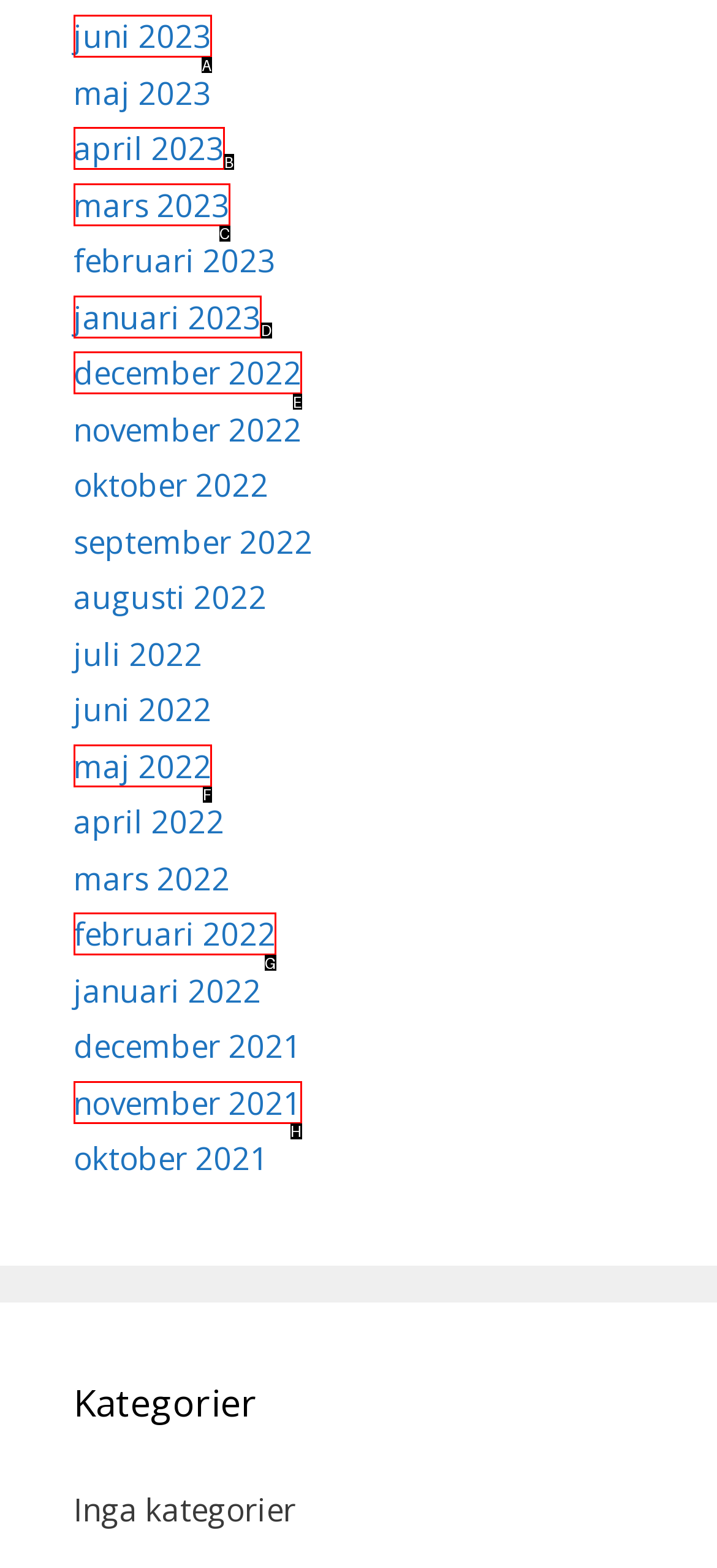From the provided options, which letter corresponds to the element described as: 593
Answer with the letter only.

None